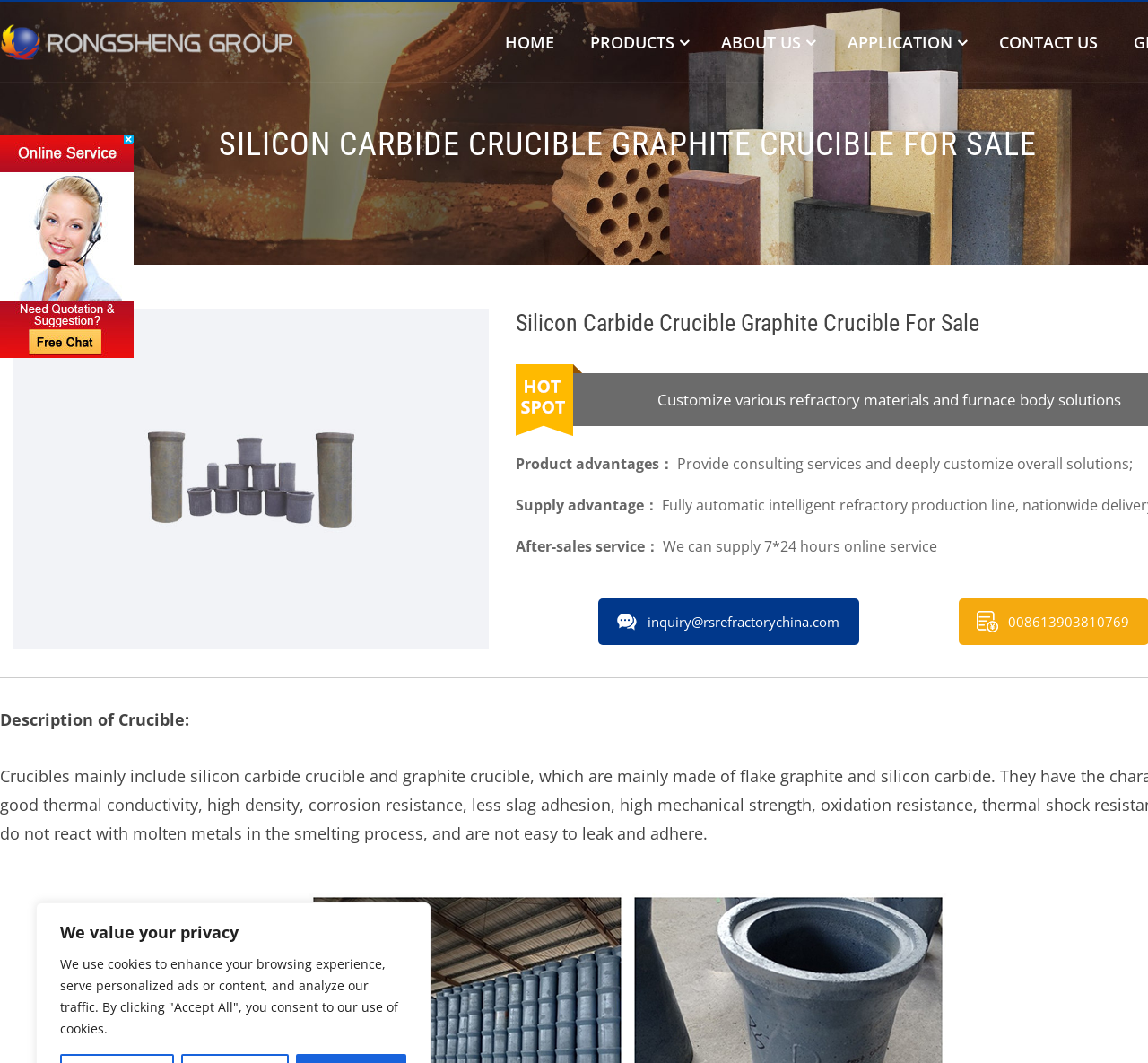Find the bounding box coordinates of the element to click in order to complete this instruction: "Read the description of Crucible". The bounding box coordinates must be four float numbers between 0 and 1, denoted as [left, top, right, bottom].

[0.0, 0.667, 0.165, 0.687]